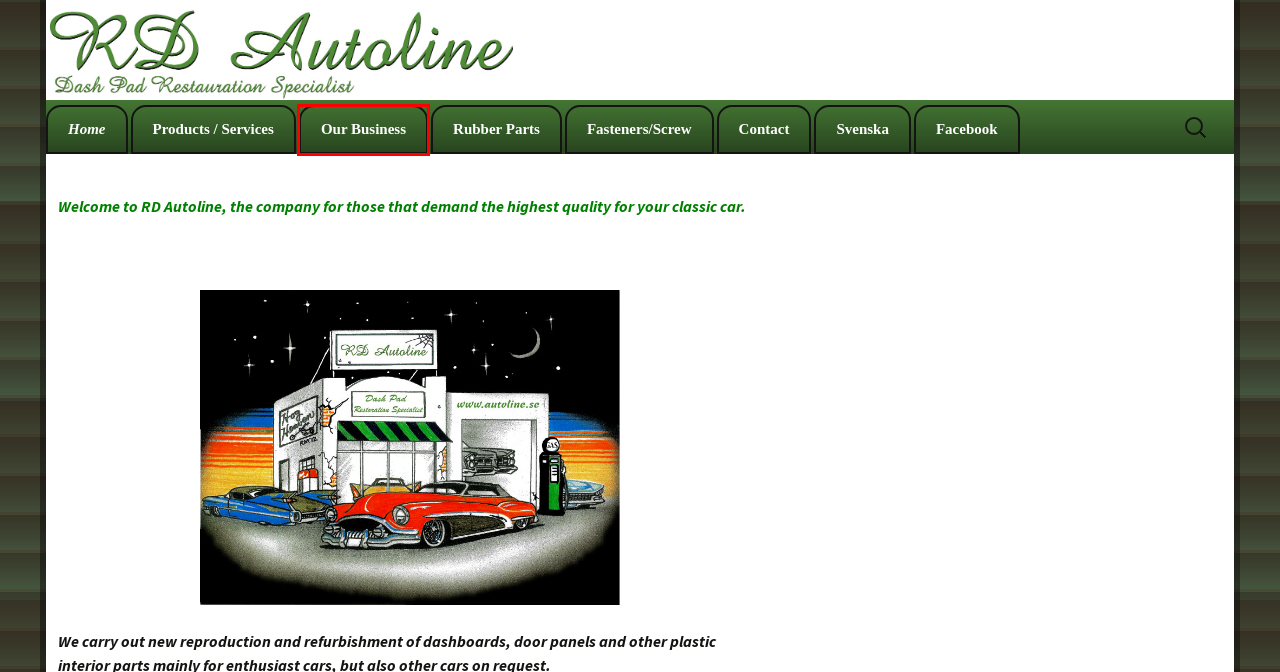A screenshot of a webpage is given with a red bounding box around a UI element. Choose the description that best matches the new webpage shown after clicking the element within the red bounding box. Here are the candidates:
A. Product Development | RD Autoline
B. Coloring | RD Autoline
C. Fairline | RD Autoline
D. Our Business | RD Autoline
E. Mending & Repair | RD Autoline
F. Contact | RD Autoline
G. Products / Services | RD Autoline
H. Production | RD Autoline

D